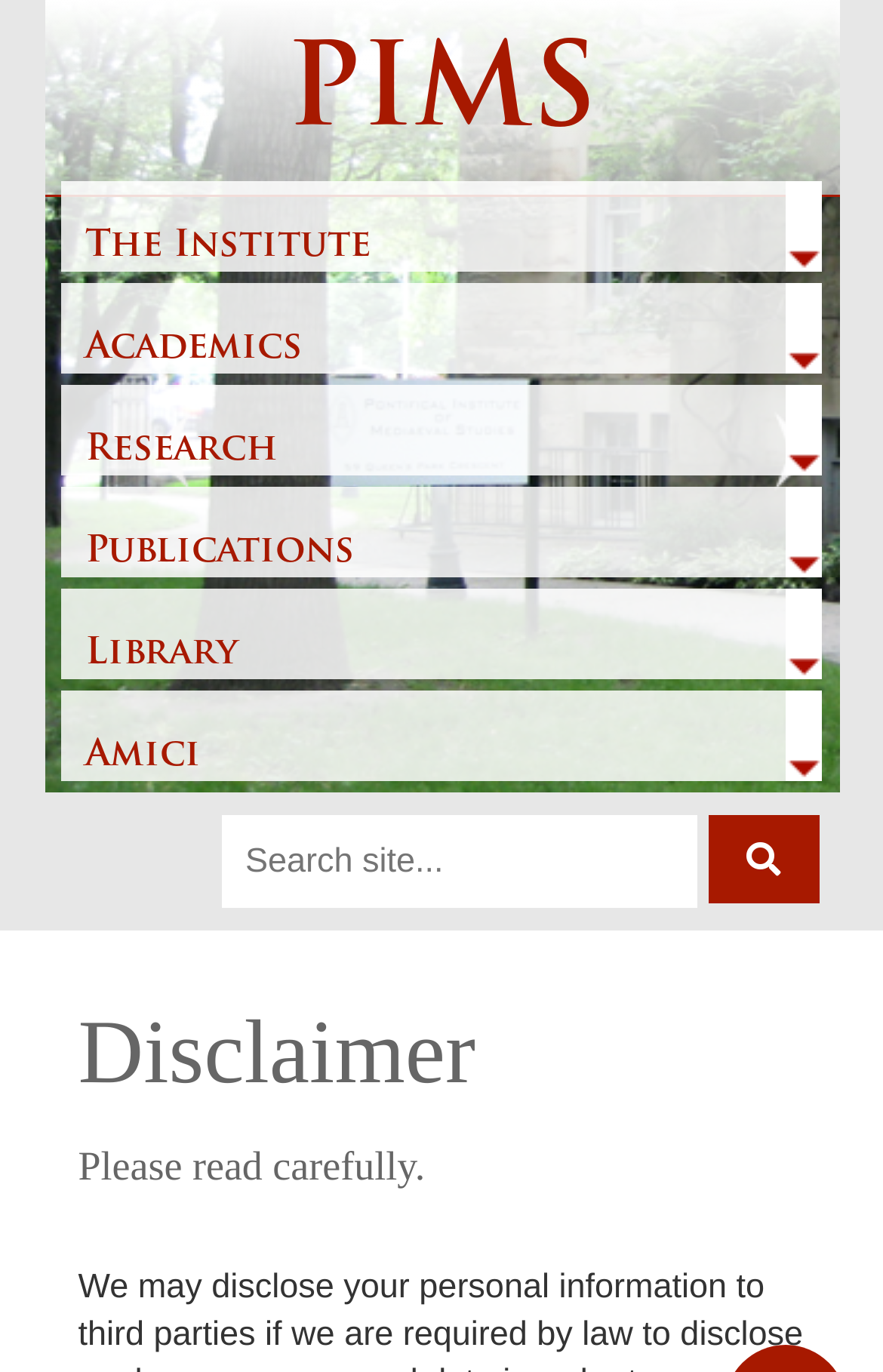What is the purpose of the buttons at the bottom?
Please provide a single word or phrase in response based on the screenshot.

Navigation